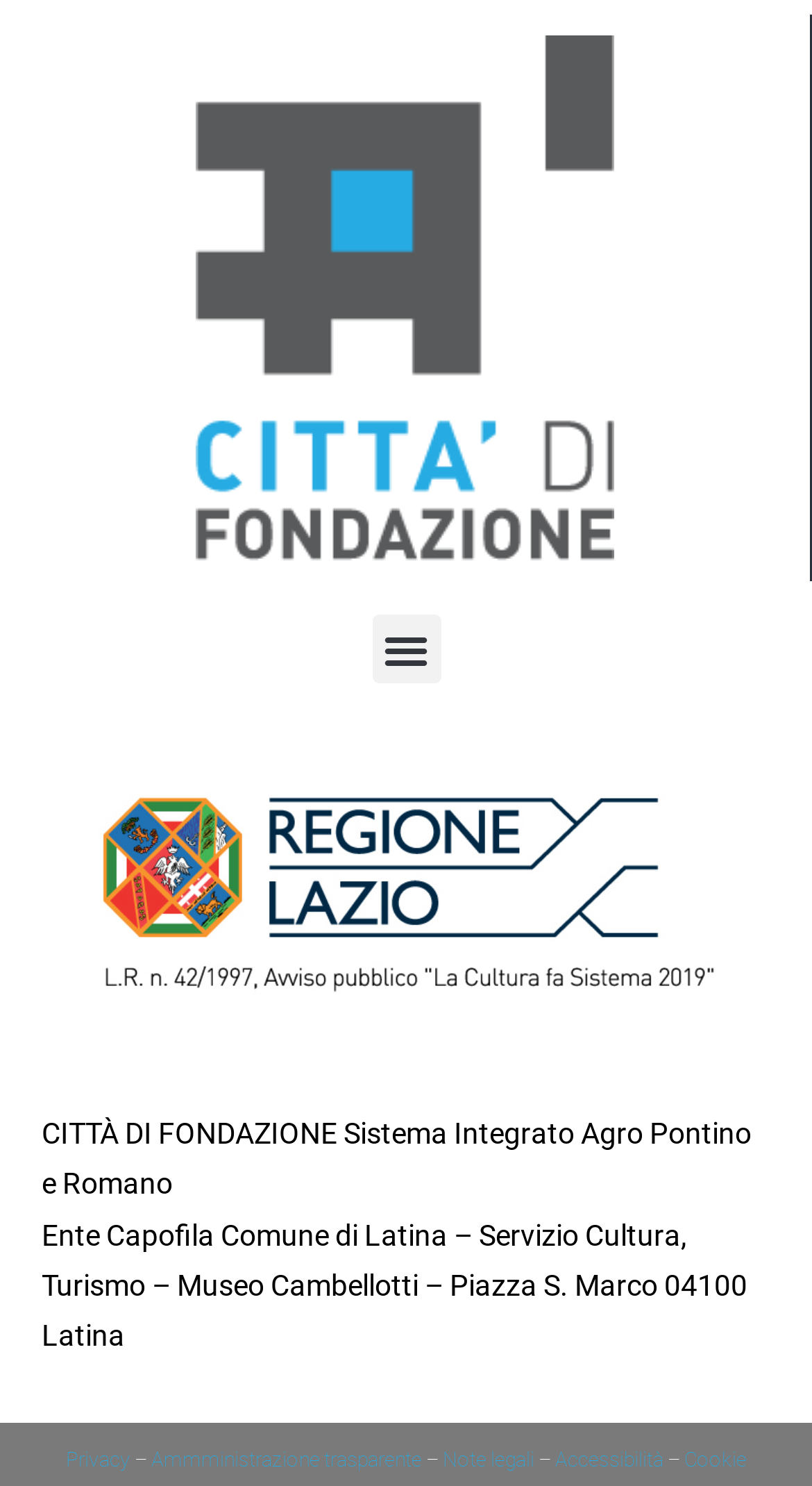Refer to the image and answer the question with as much detail as possible: What is the postal code of the address mentioned?

The StaticText element with the text 'Ente Capofila Comune di Latina – Servizio Cultura, Turismo – Museo Cambellotti – Piazza S. Marco 04100 Latina' suggests that the postal code of the address mentioned is 04100.